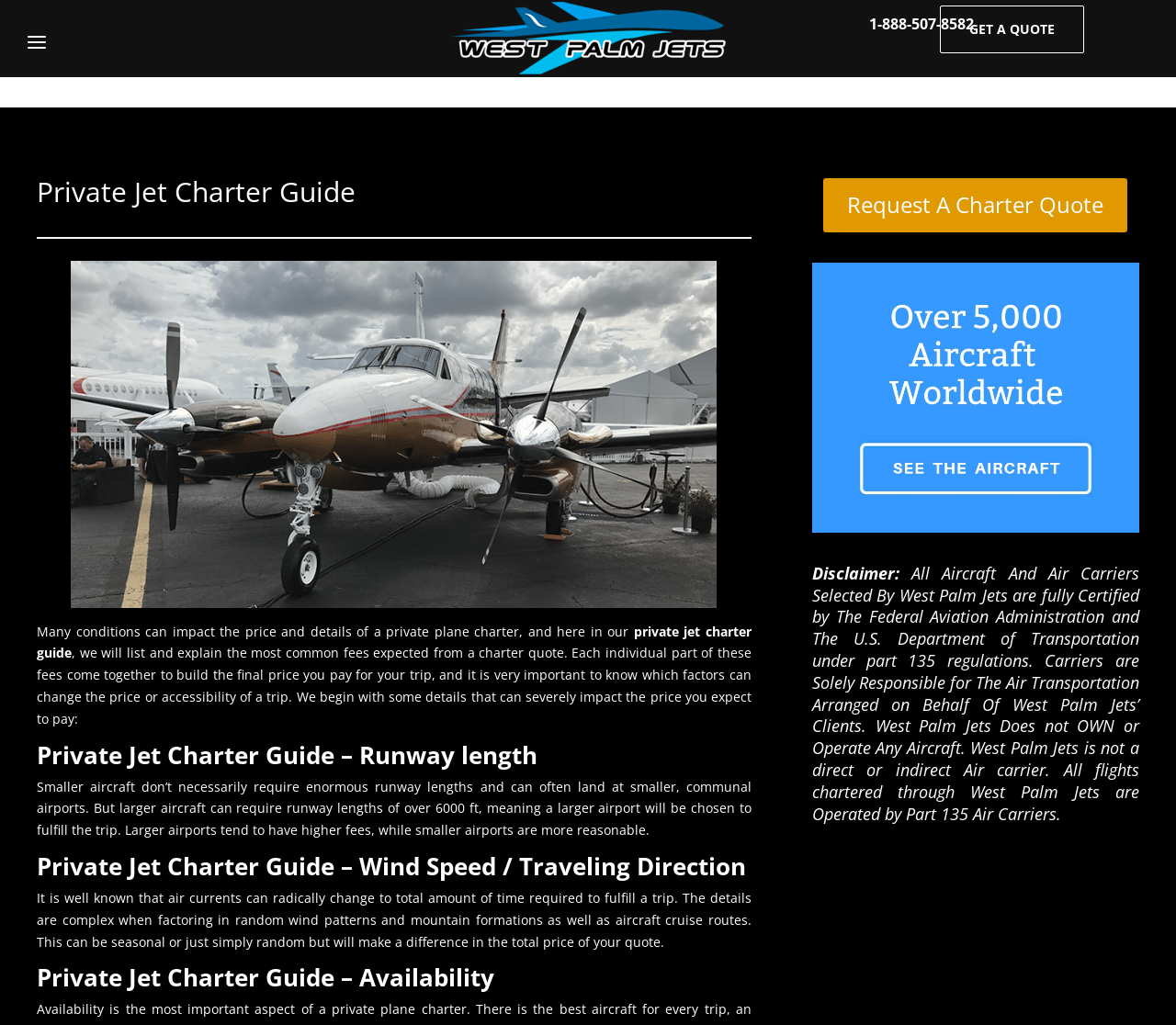Respond to the question below with a single word or phrase:
What is the purpose of the private jet charter guide?

To list and explain common fees